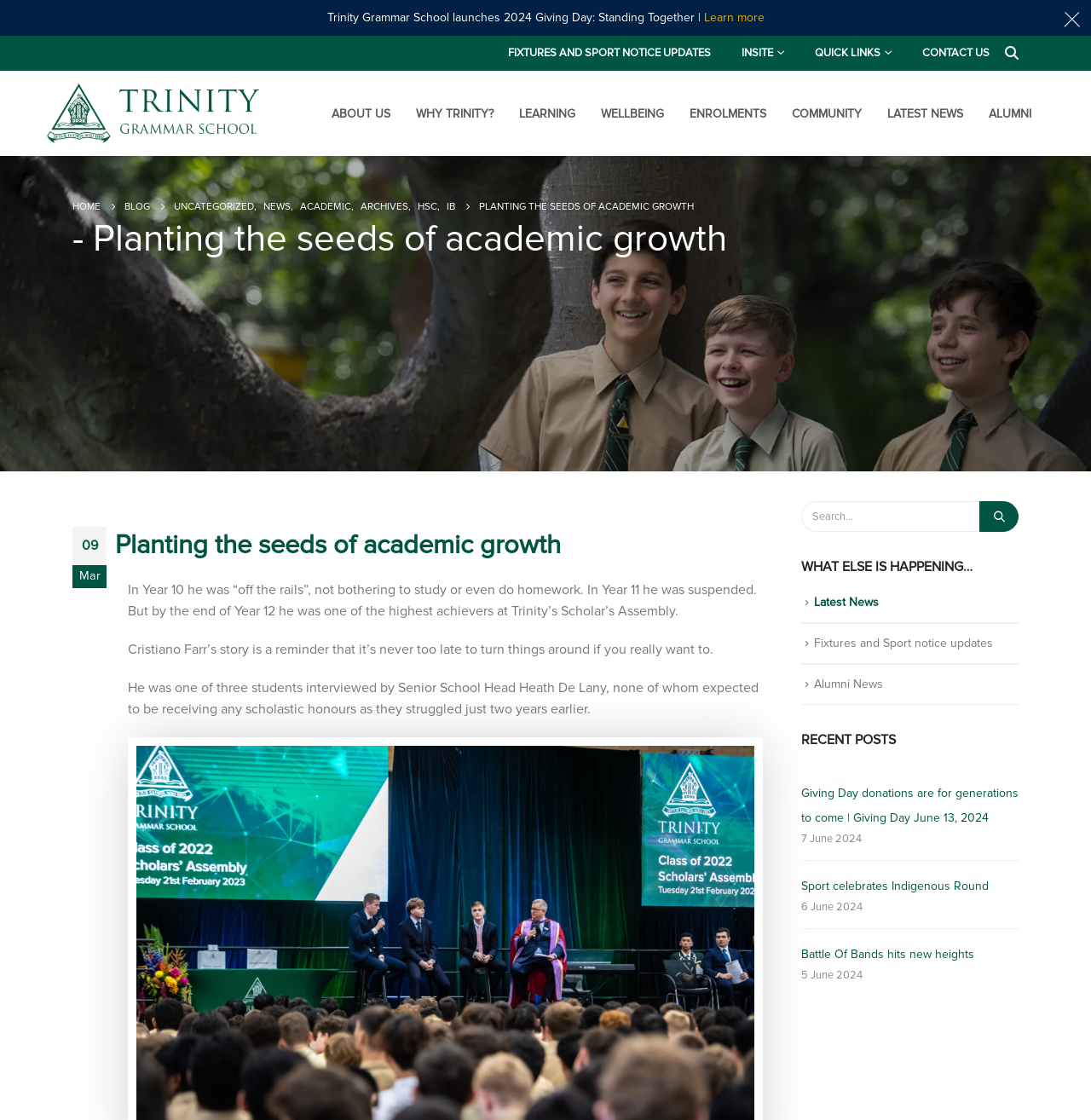Find the bounding box coordinates of the element's region that should be clicked in order to follow the given instruction: "View the blog". The coordinates should consist of four float numbers between 0 and 1, i.e., [left, top, right, bottom].

[0.114, 0.175, 0.138, 0.194]